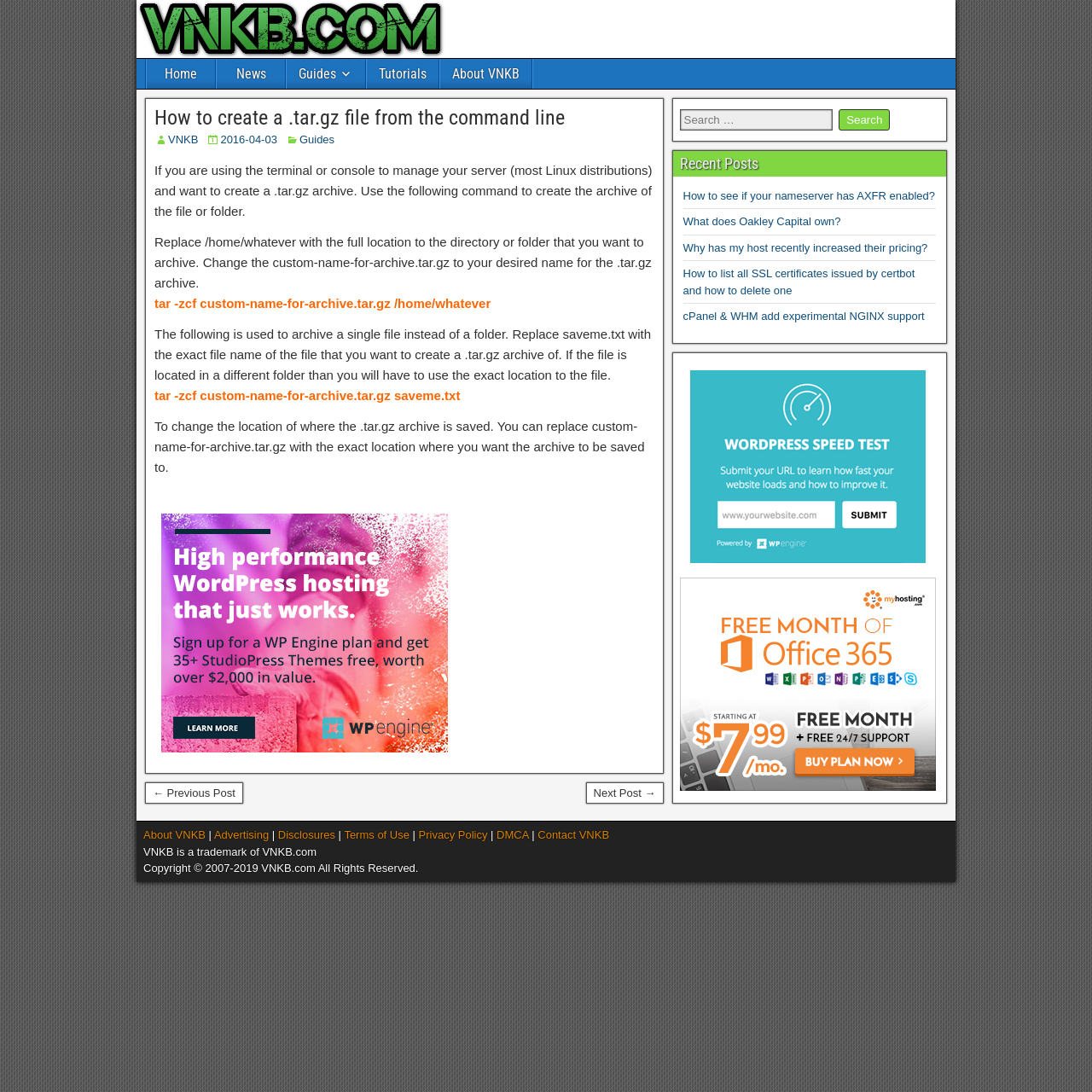Could you find the bounding box coordinates of the clickable area to complete this instruction: "Show statistical information"?

None